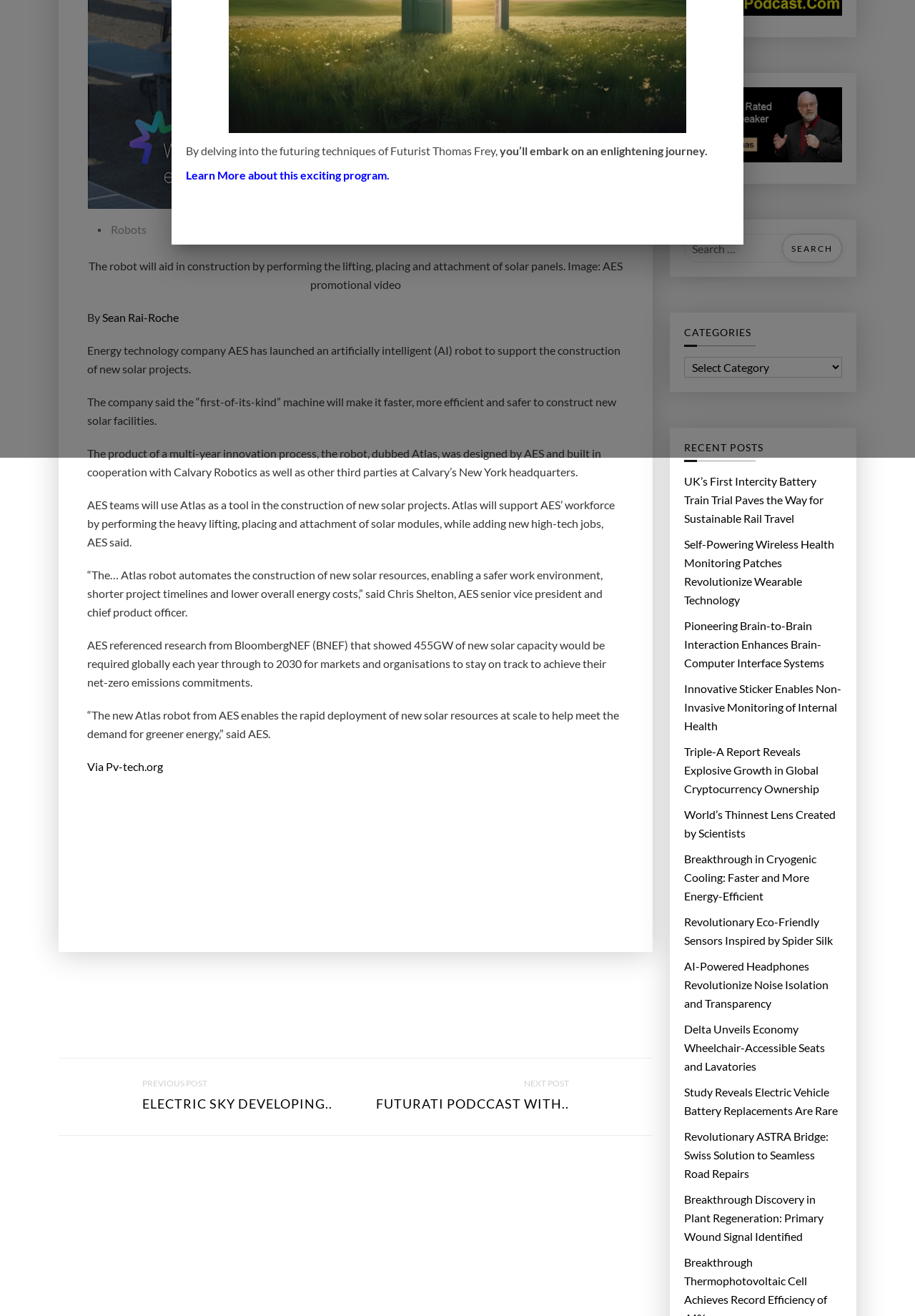Bounding box coordinates should be provided in the format (top-left x, top-left y, bottom-right x, bottom-right y) with all values between 0 and 1. Identify the bounding box for this UI element: Robots

[0.121, 0.167, 0.16, 0.182]